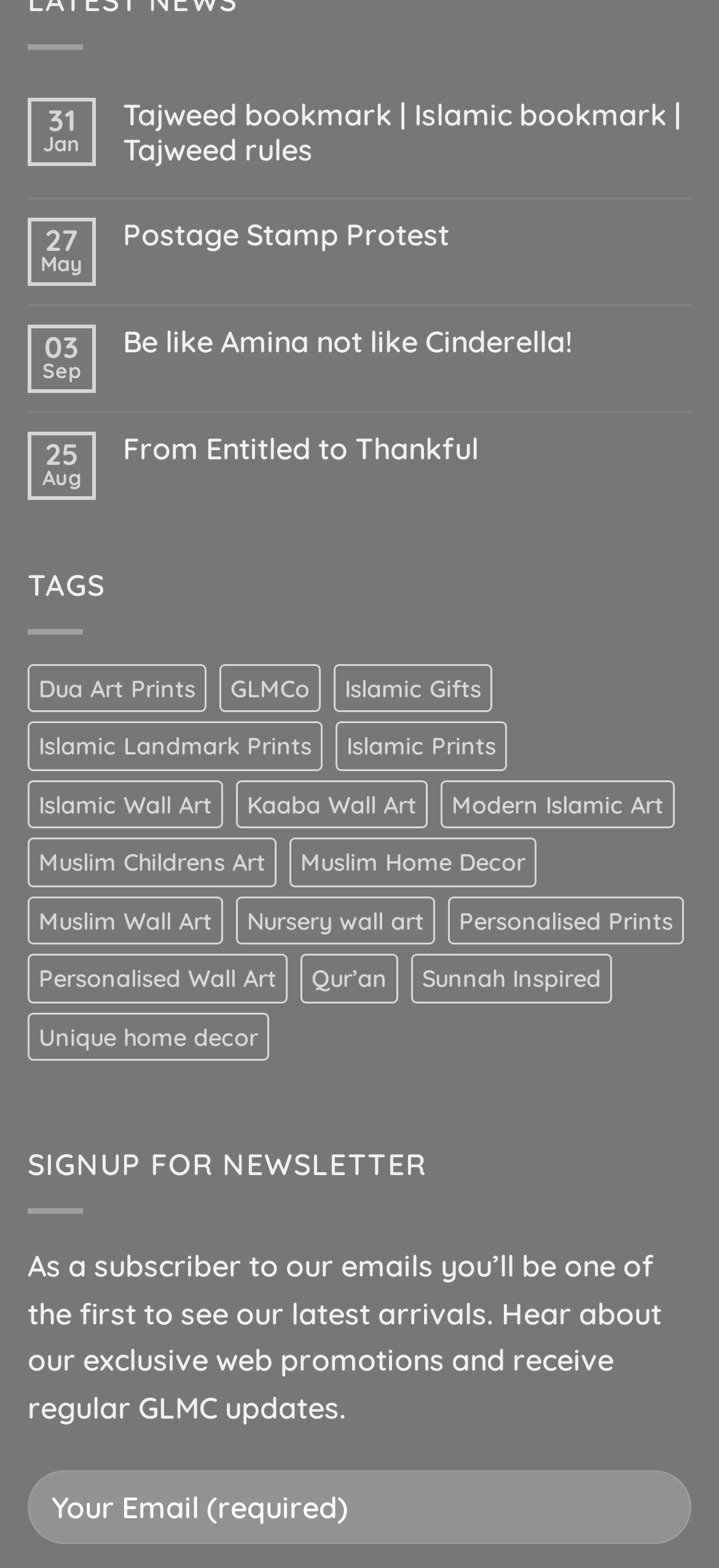With reference to the image, please provide a detailed answer to the following question: What is the title of the second link in the middle section of the page?

The second link in the middle section of the page has the text 'GLMCo (28 products)', indicating that the title of this link is 'GLMCo'.